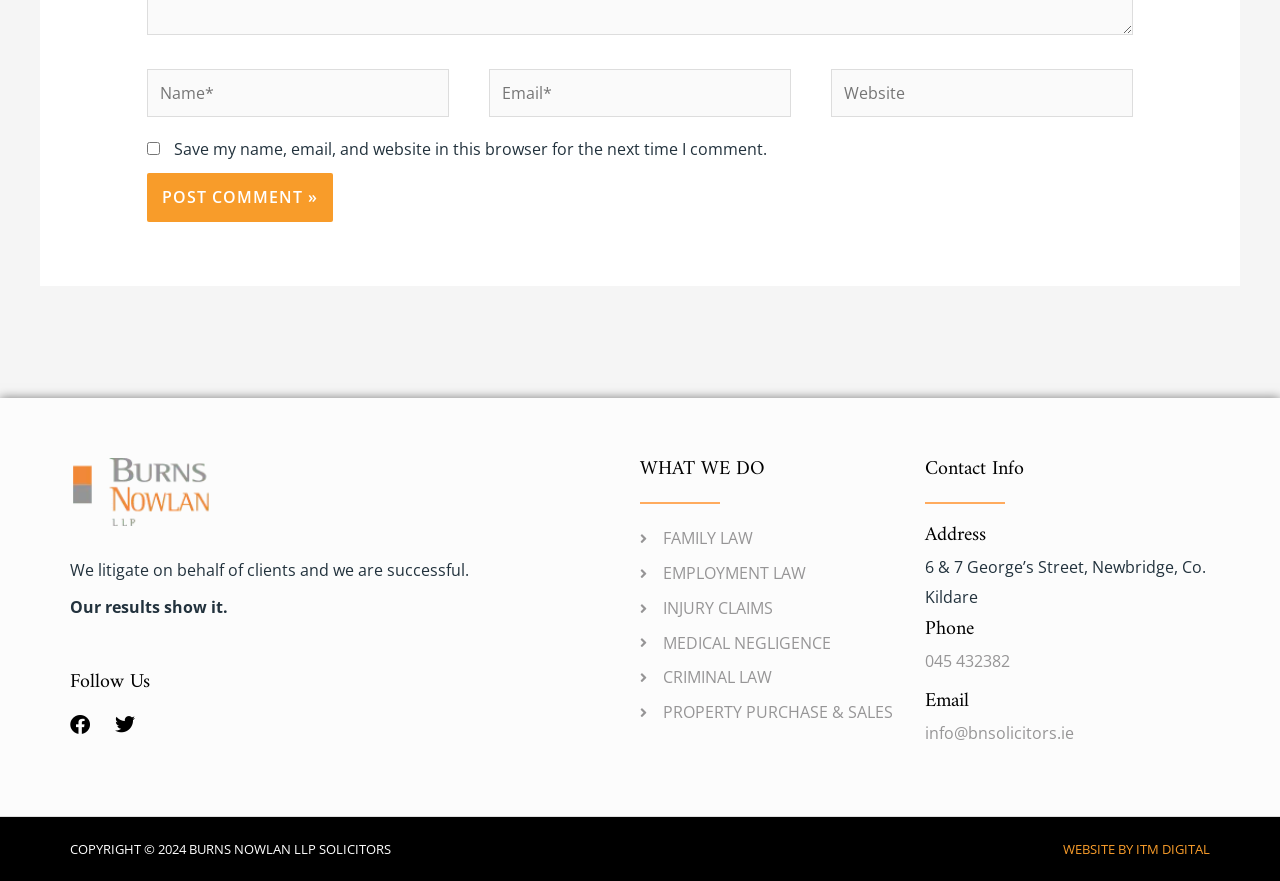Please locate the clickable area by providing the bounding box coordinates to follow this instruction: "Enter your name".

[0.115, 0.078, 0.351, 0.133]